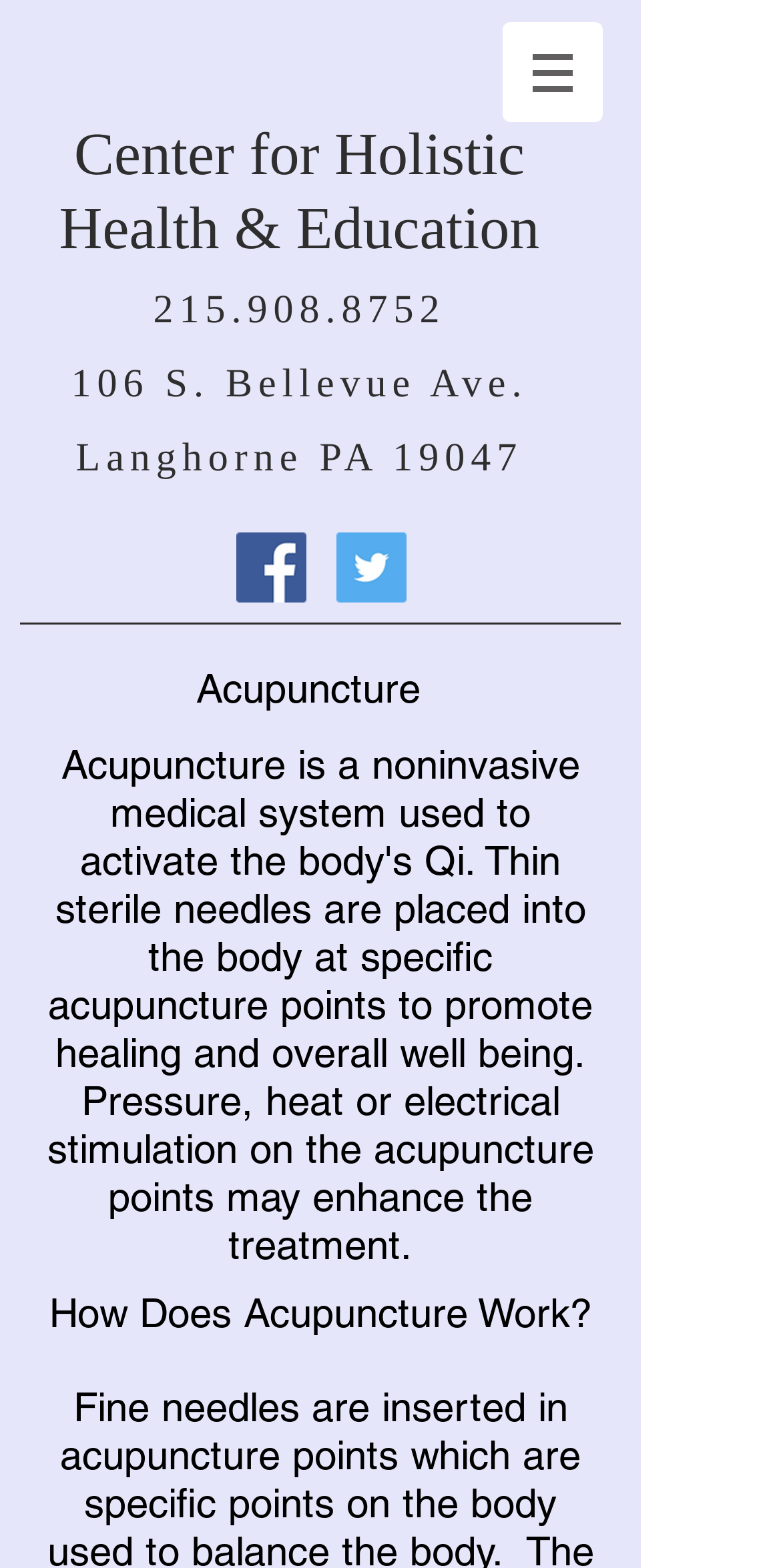How many social media icons are there in the social bar?
Provide a one-word or short-phrase answer based on the image.

2